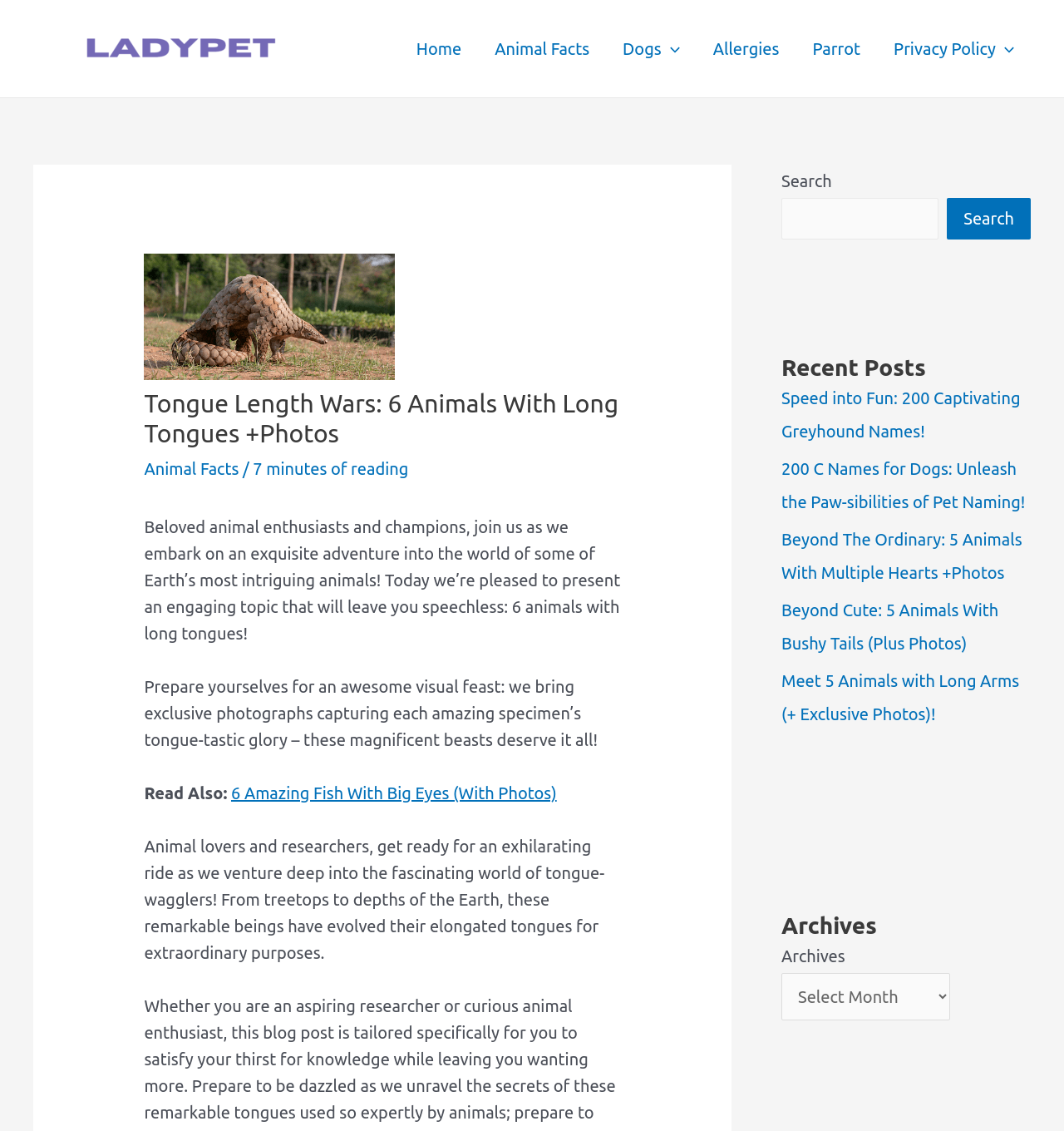Can you provide the bounding box coordinates for the element that should be clicked to implement the instruction: "View 'Recent Posts'"?

[0.734, 0.312, 0.969, 0.338]